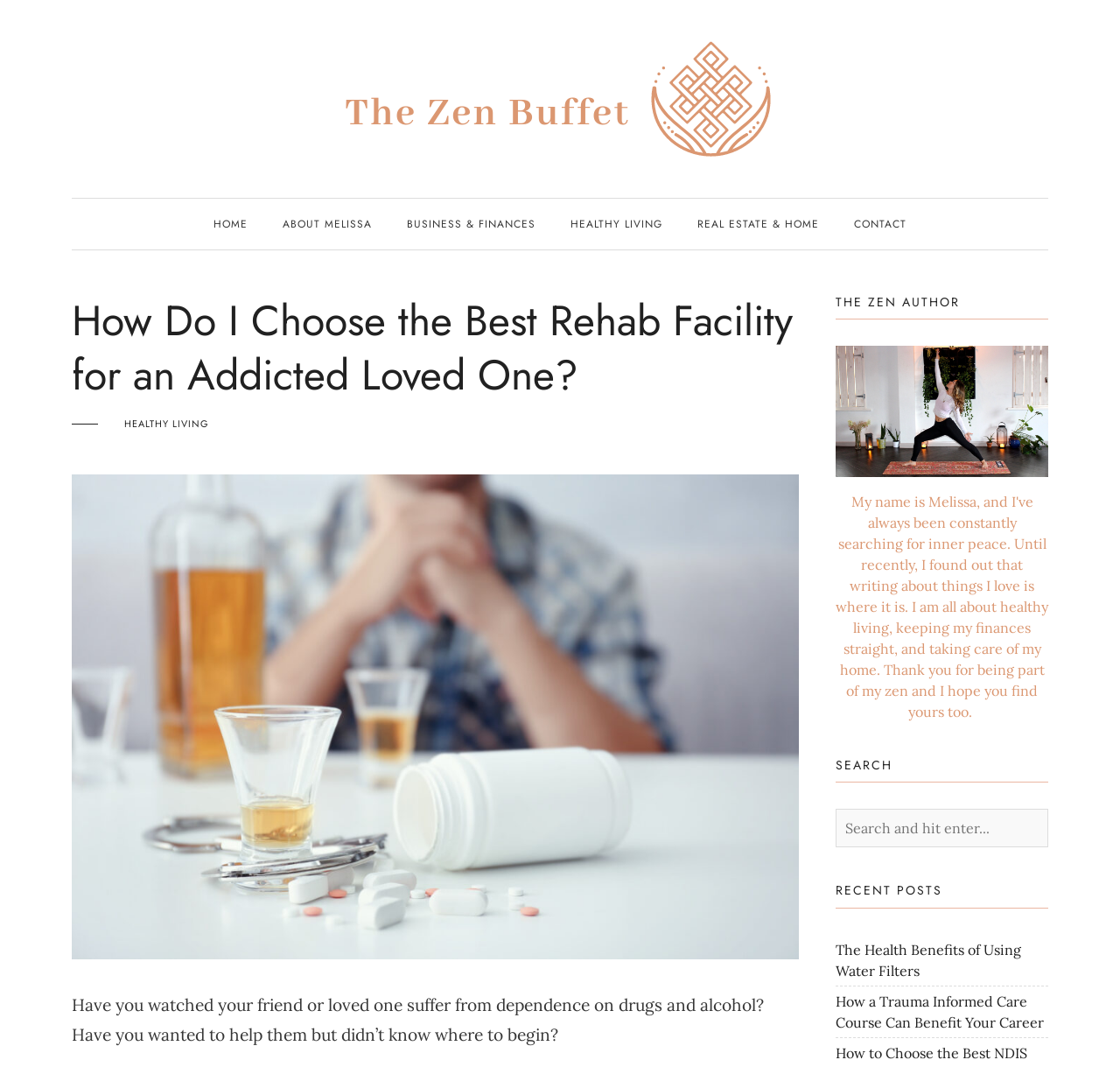What is the purpose of the textbox?
Based on the image, provide your answer in one word or phrase.

Search